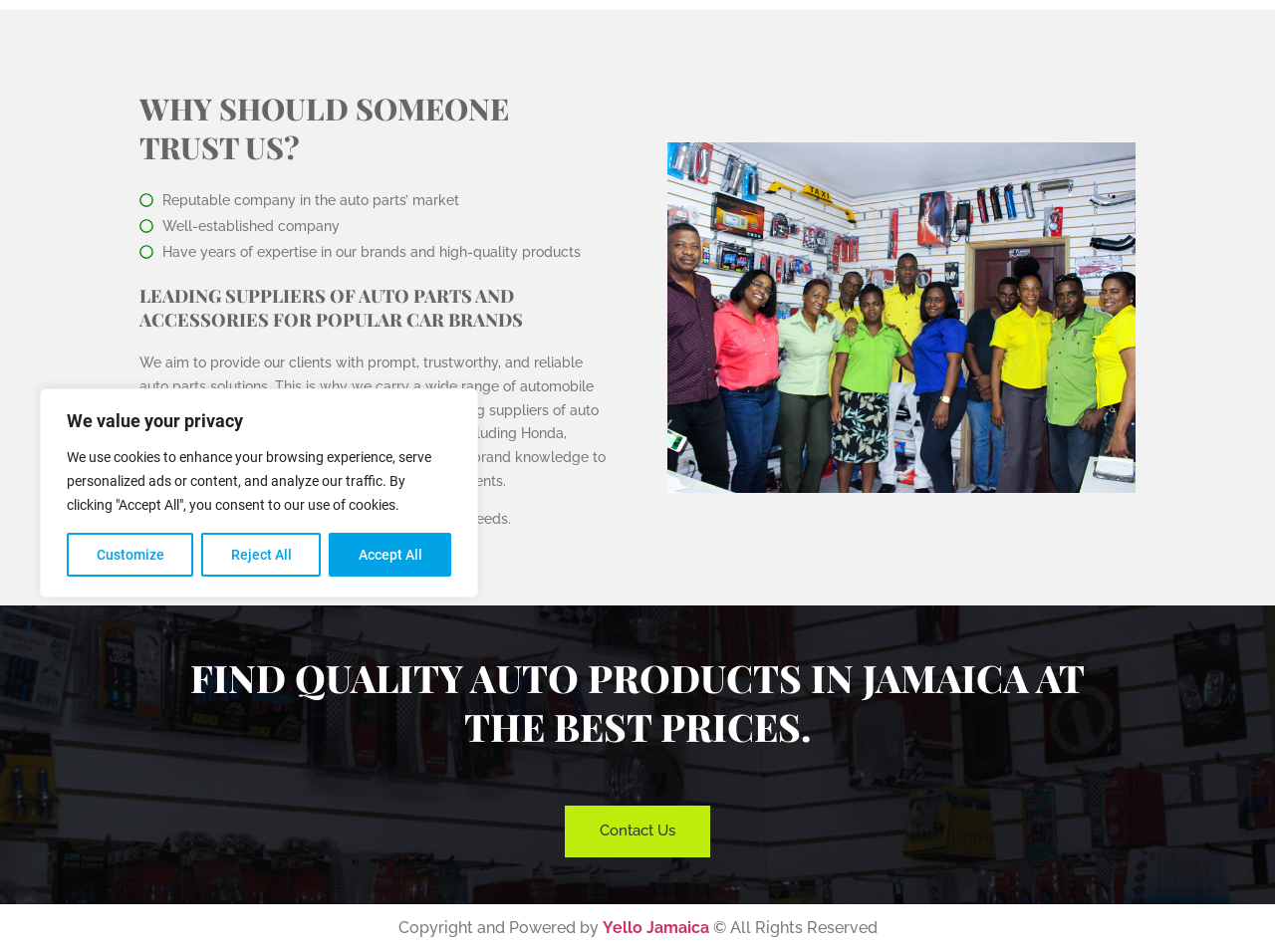Using the webpage screenshot, find the UI element described by Customize. Provide the bounding box coordinates in the format (top-left x, top-left y, bottom-right x, bottom-right y), ensuring all values are floating point numbers between 0 and 1.

[0.052, 0.56, 0.152, 0.606]